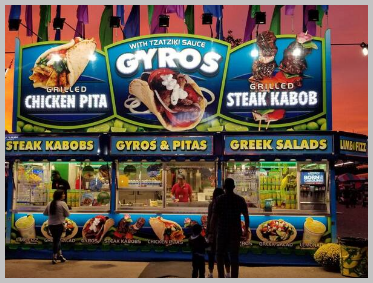What is the color scheme of the stall?
Please provide a single word or phrase answer based on the image.

Bold blues and yellows